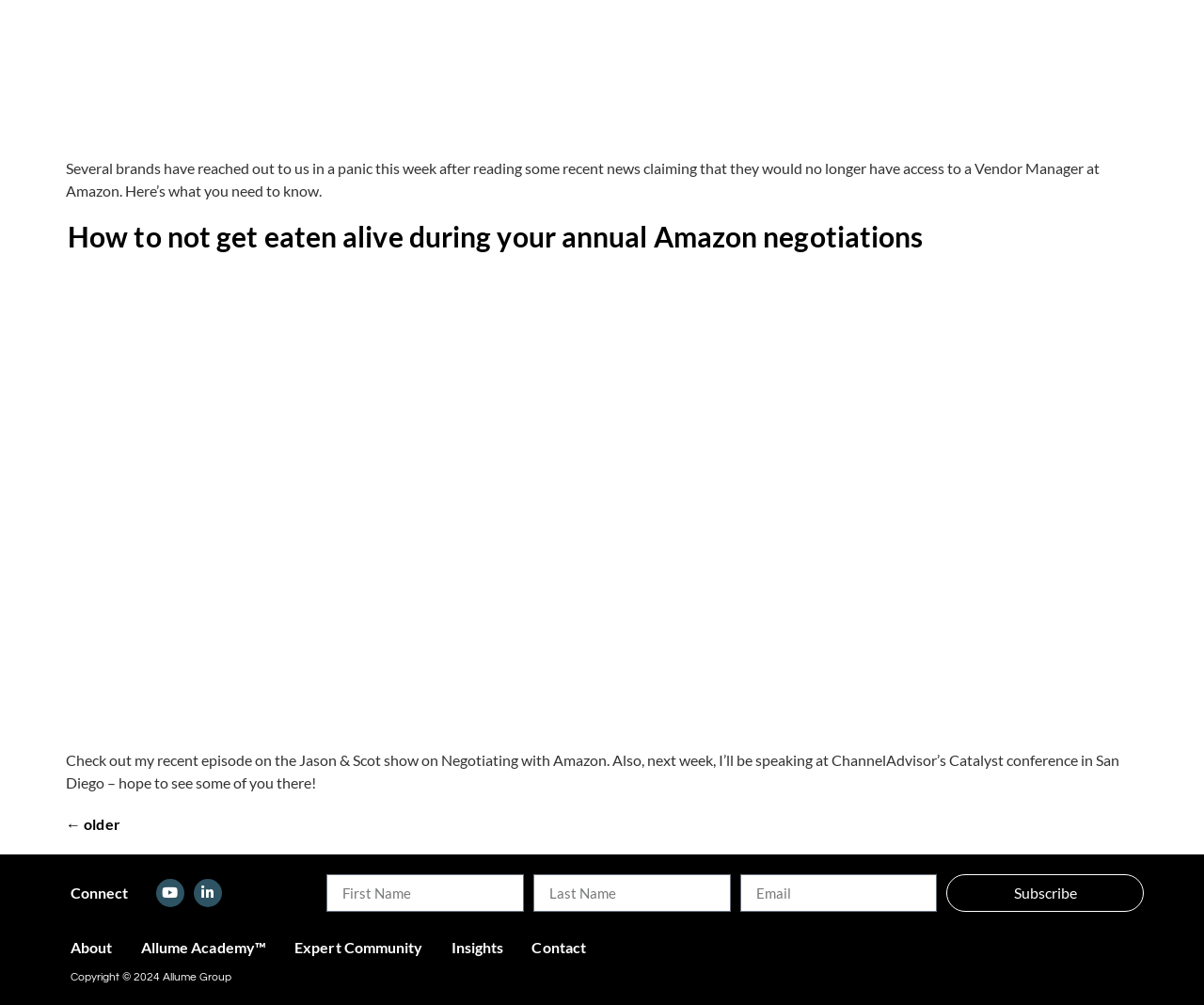Please identify the bounding box coordinates of the area I need to click to accomplish the following instruction: "Watch the video on Youtube".

[0.129, 0.874, 0.153, 0.902]